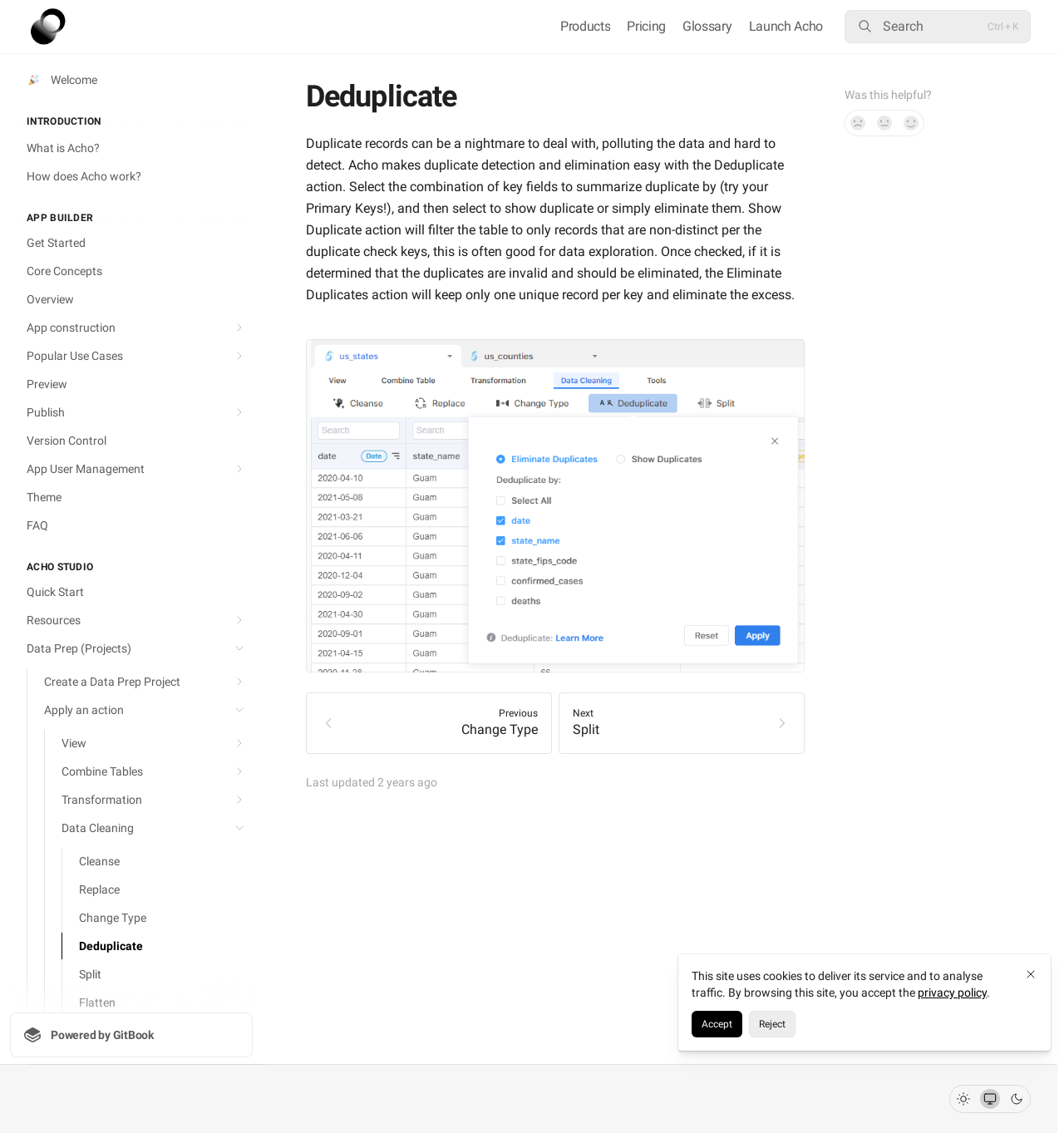Select the bounding box coordinates of the element I need to click to carry out the following instruction: "Search for something".

[0.794, 0.009, 0.969, 0.038]